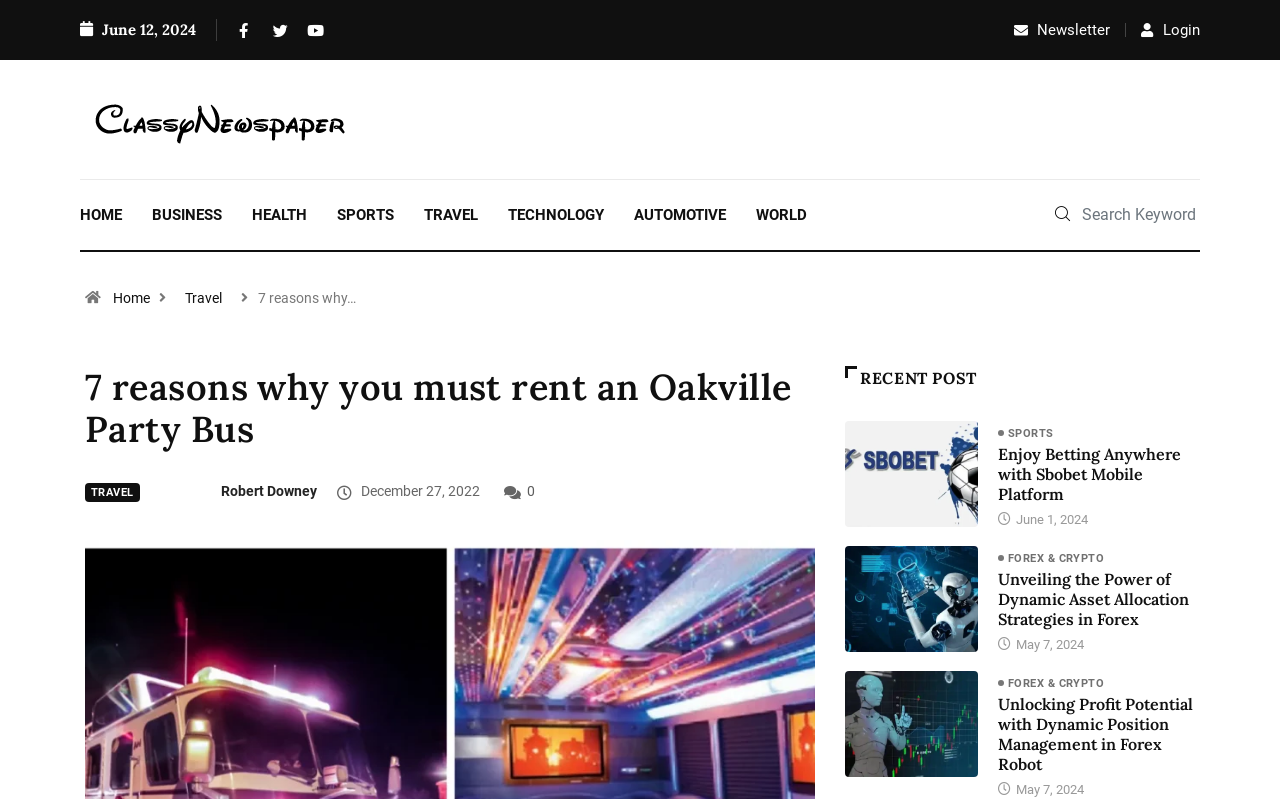Identify the bounding box coordinates of the section that should be clicked to achieve the task described: "Visit the Travel section".

[0.138, 0.363, 0.18, 0.383]